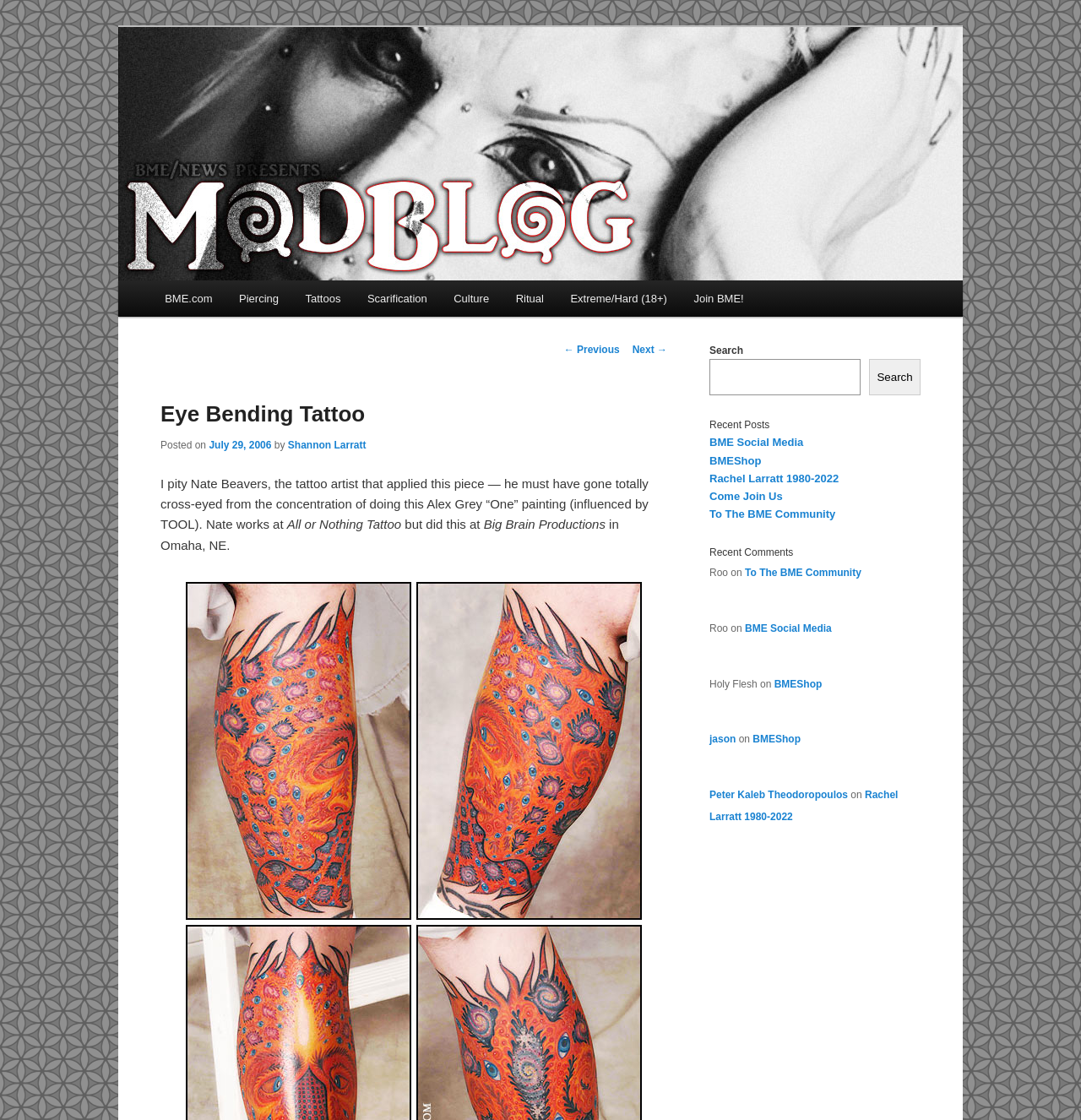Can you show the bounding box coordinates of the region to click on to complete the task described in the instruction: "Click the submit button"?

None